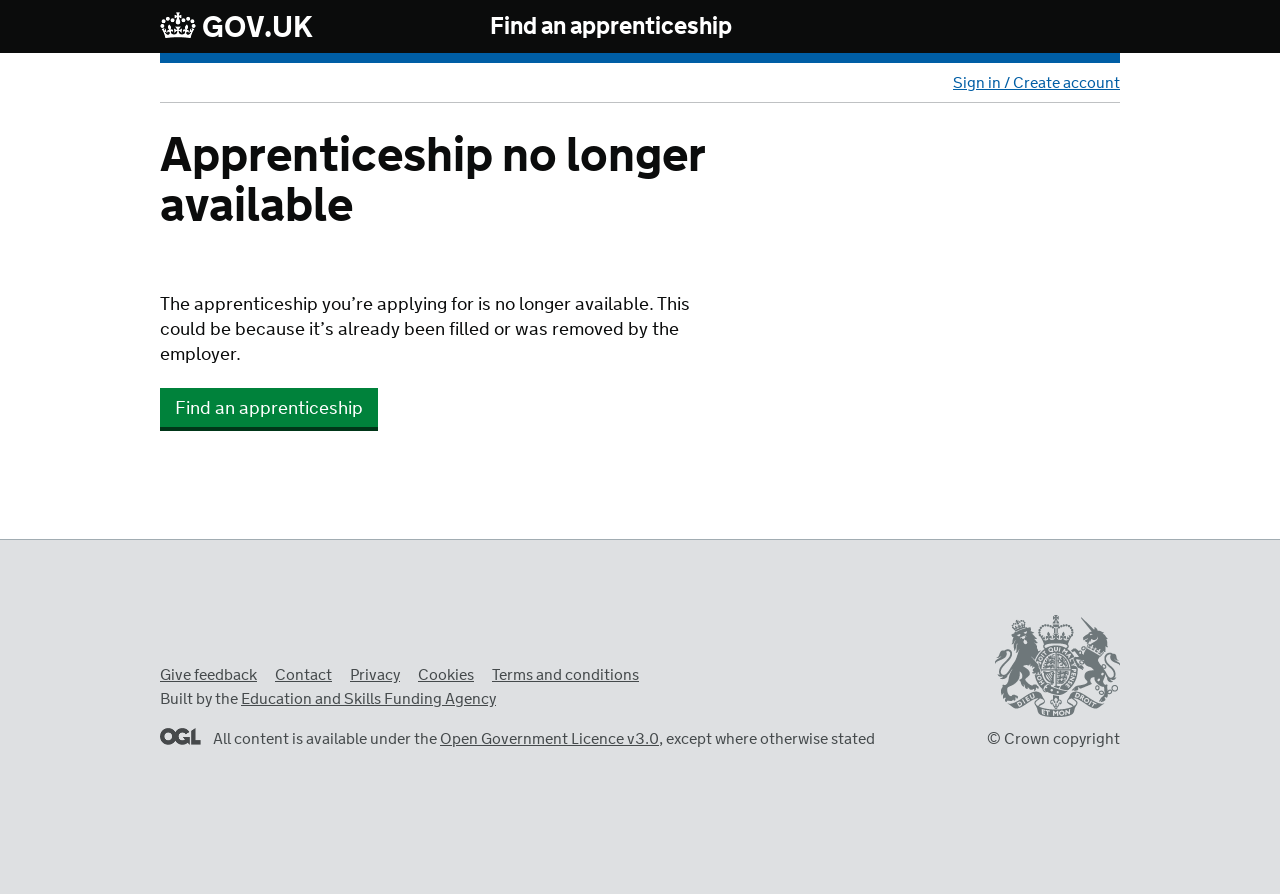Generate the title text from the webpage.

Apprenticeship no longer available